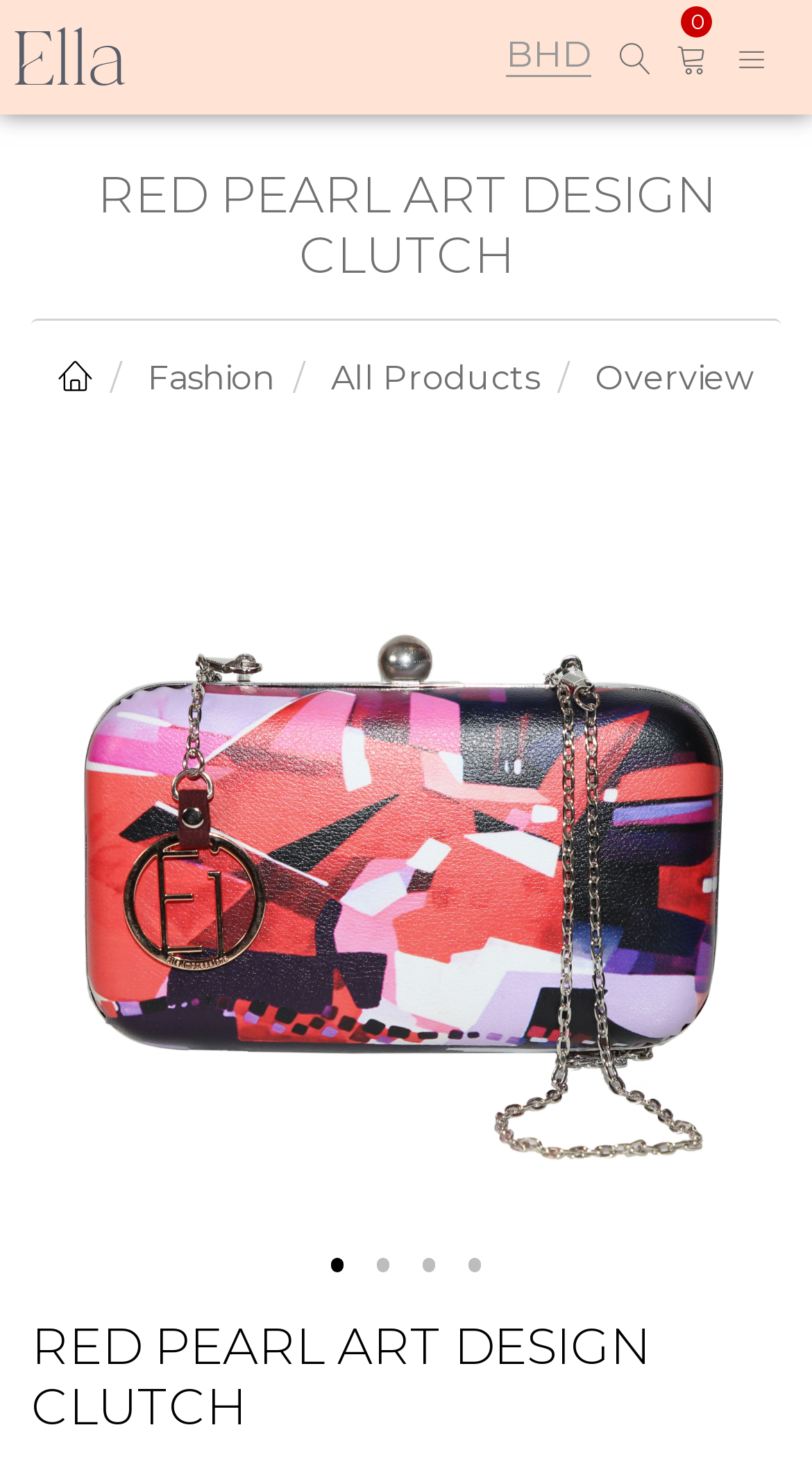Determine and generate the text content of the webpage's headline.

RED PEARL ART DESIGN CLUTCH